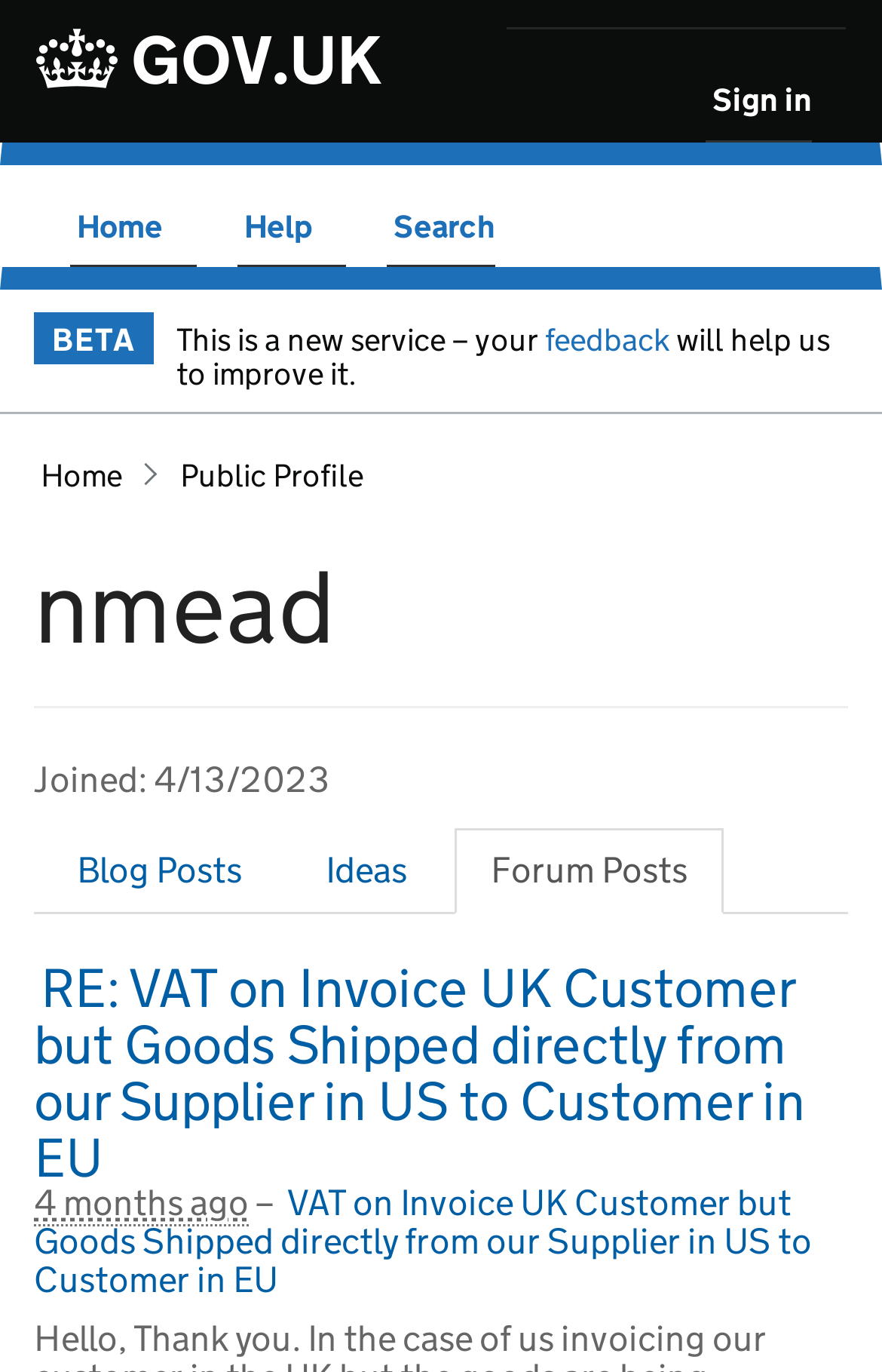Specify the bounding box coordinates for the region that must be clicked to perform the given instruction: "View blog posts".

[0.046, 0.603, 0.315, 0.667]